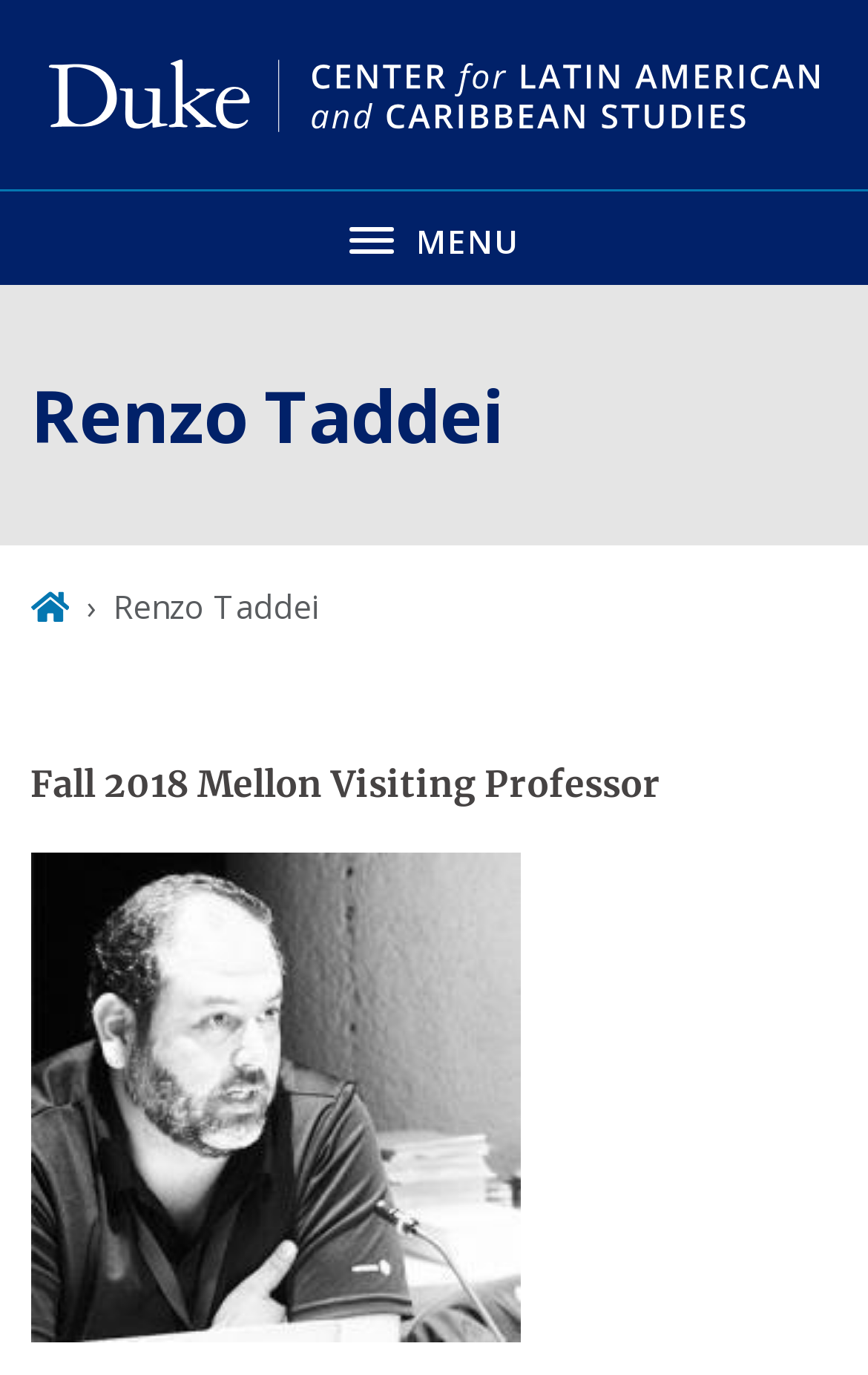Given the element description parent_node: MENU, identify the bounding box coordinates for the UI element on the webpage screenshot. The format should be (top-left x, top-left y, bottom-right x, bottom-right y), with values between 0 and 1.

[0.056, 0.0, 0.944, 0.138]